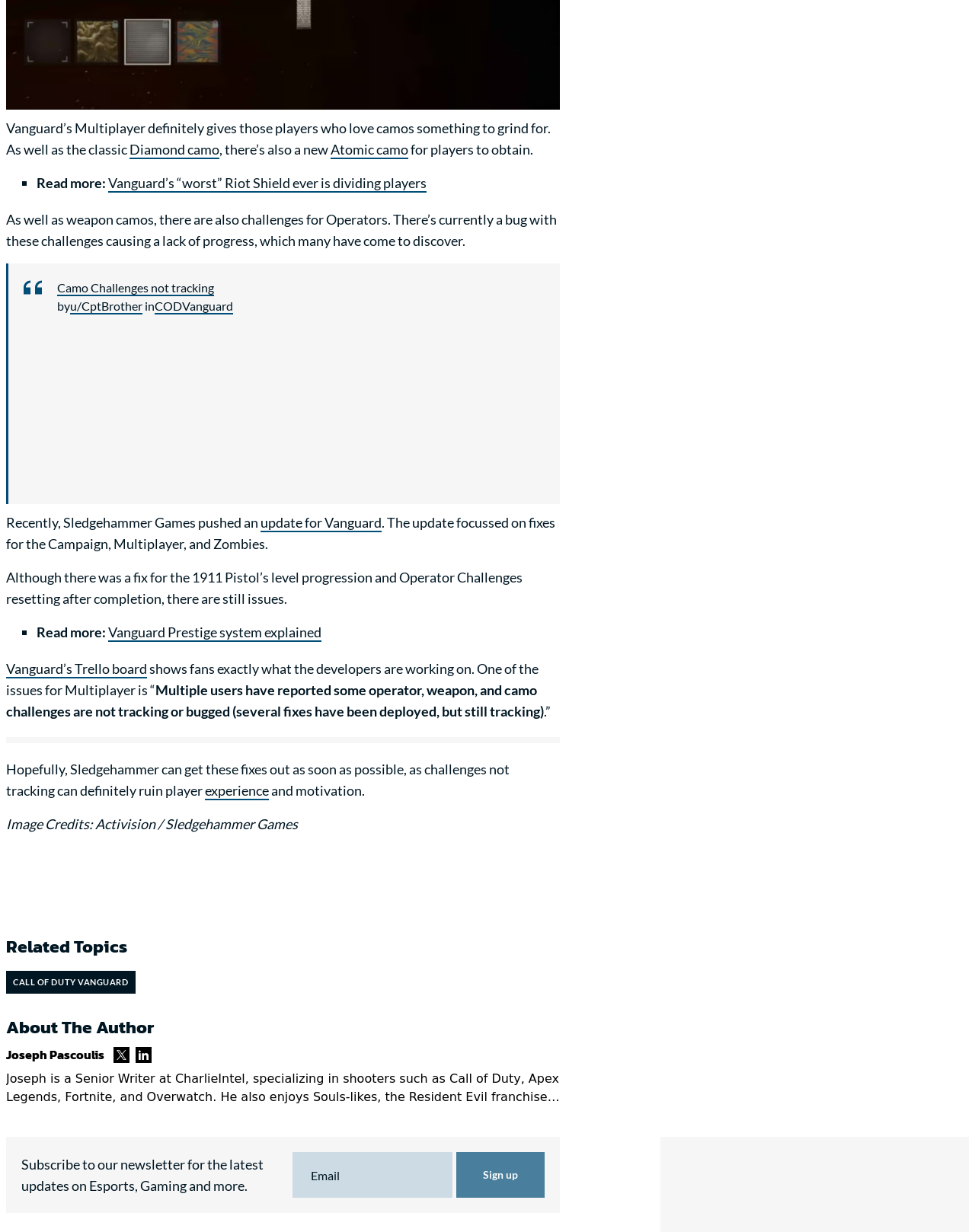What is the new camo for players to obtain?
Use the screenshot to answer the question with a single word or phrase.

Atomic camo